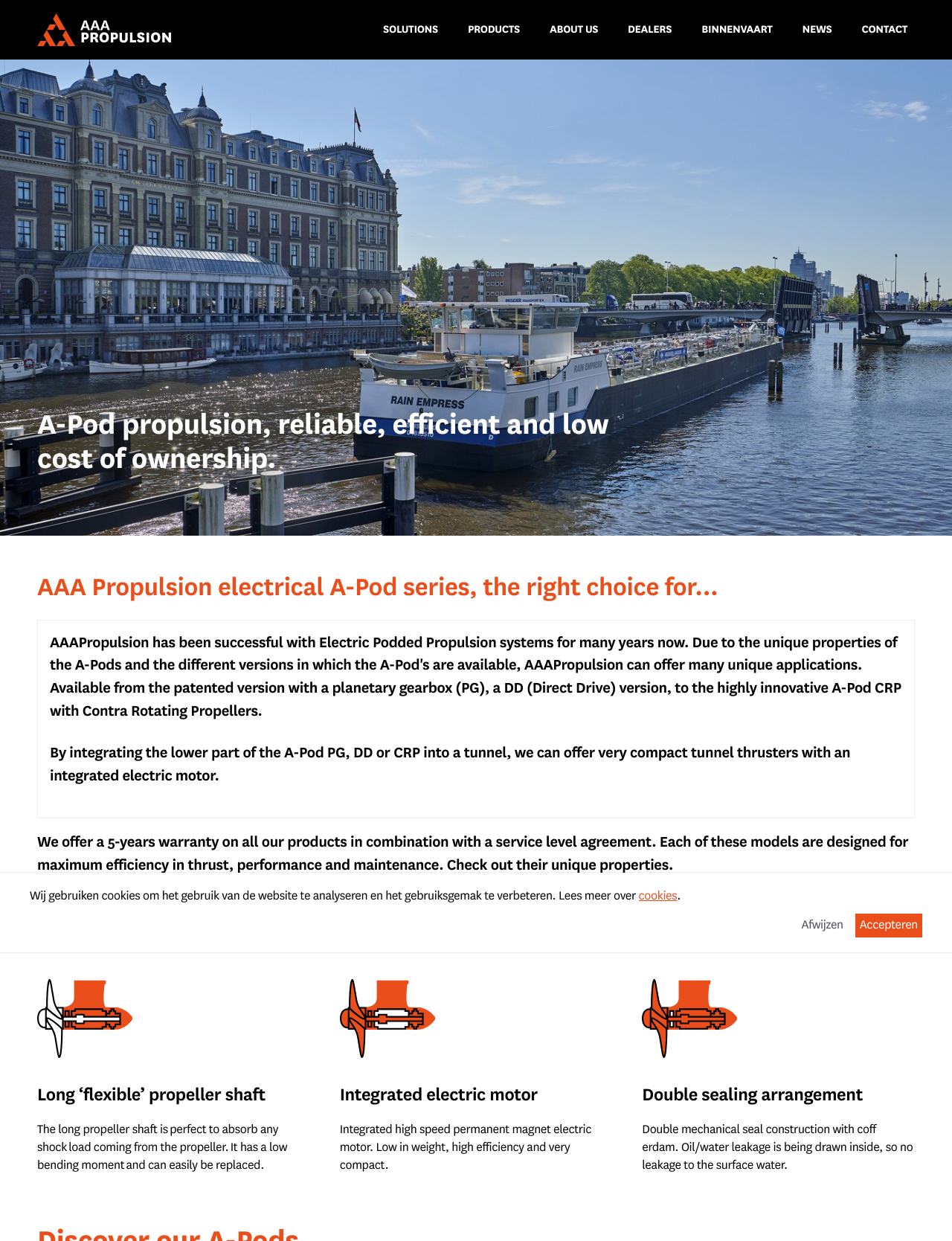Please identify the bounding box coordinates of the clickable element to fulfill the following instruction: "Learn about the Integrated electric motor". The coordinates should be four float numbers between 0 and 1, i.e., [left, top, right, bottom].

[0.357, 0.874, 0.643, 0.892]